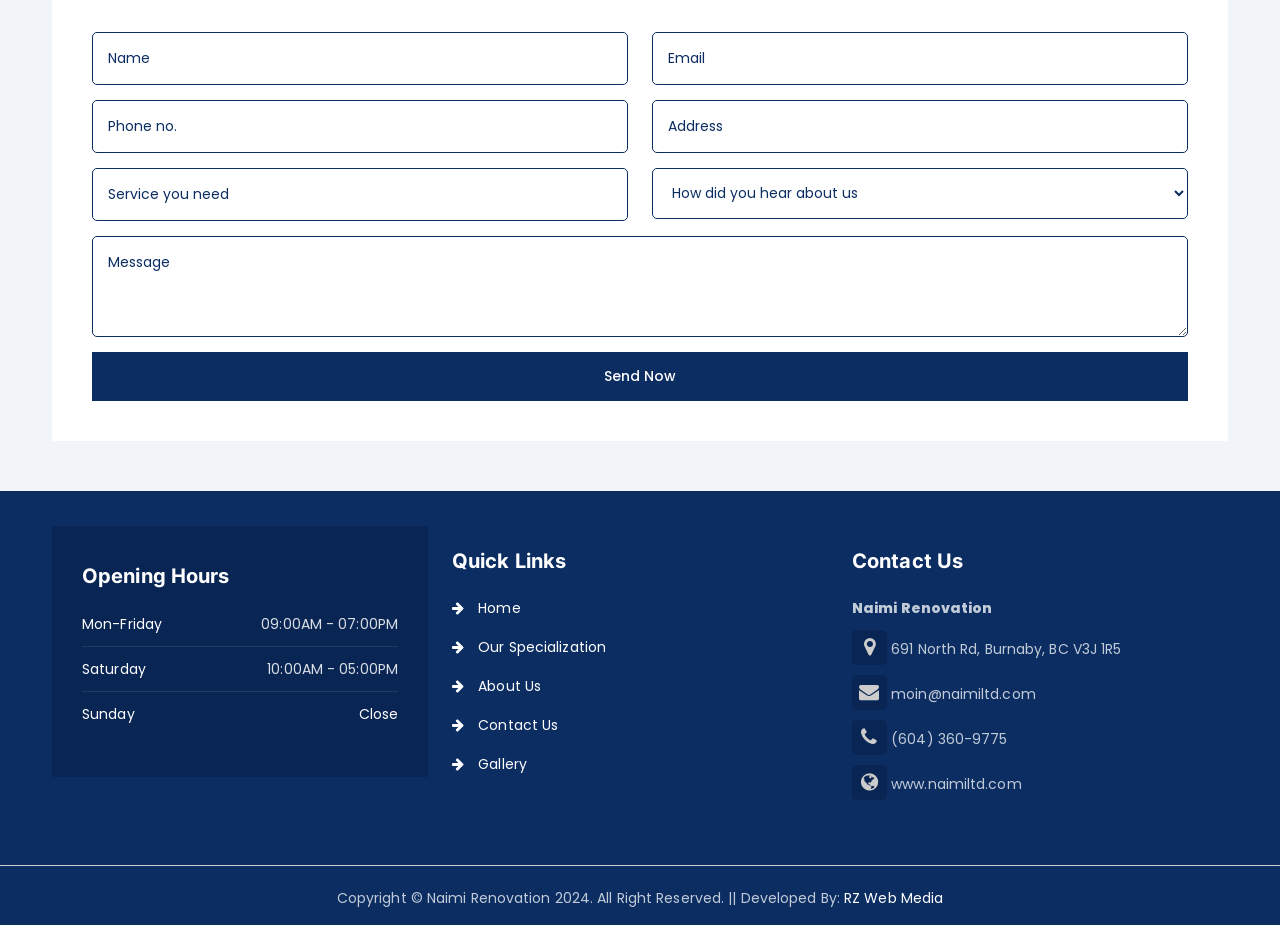Based on the image, provide a detailed and complete answer to the question: 
What are the operating hours on Saturday?

According to the 'Opening Hours' section, the operating hours on Saturday are from 10:00AM to 05:00PM, which is indicated by the 'Saturday' label and the corresponding time range.